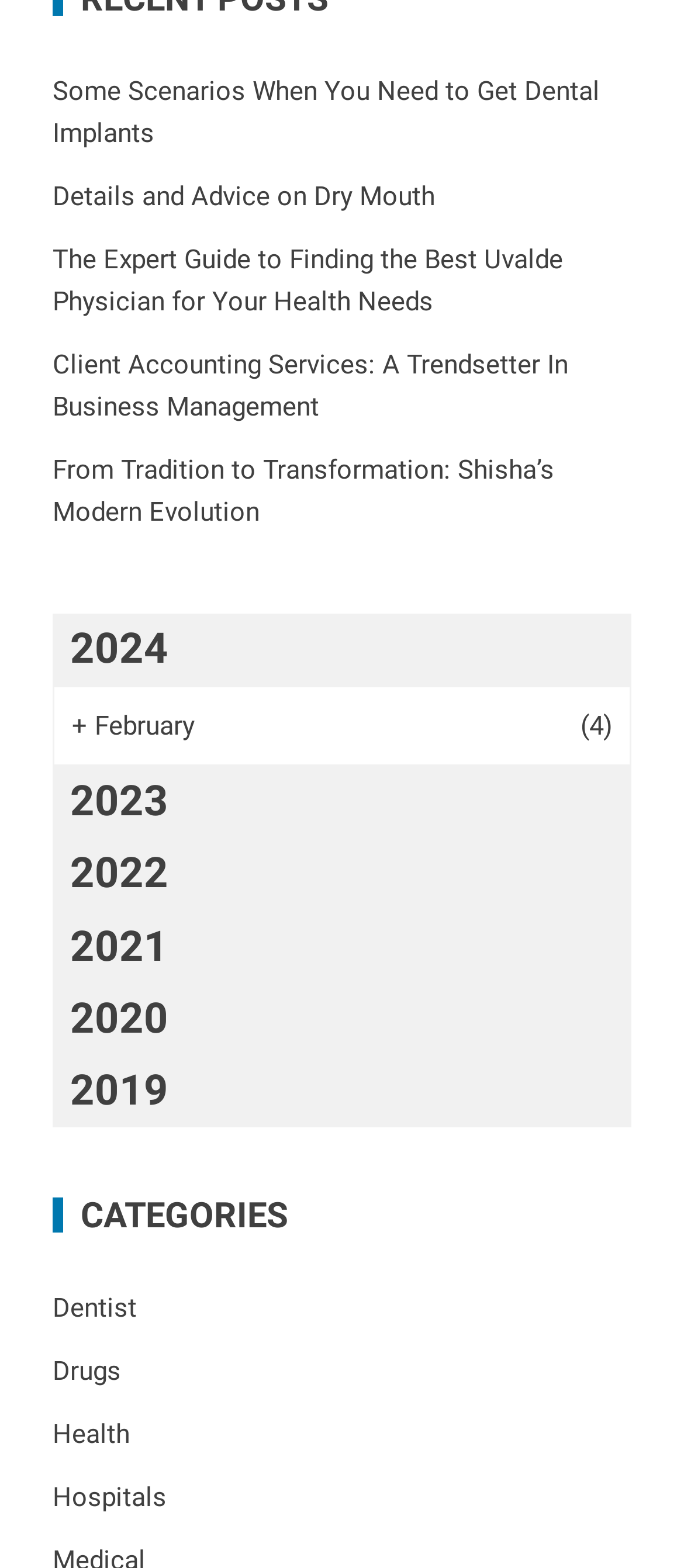Determine the bounding box coordinates for the UI element described. Format the coordinates as (top-left x, top-left y, bottom-right x, bottom-right y) and ensure all values are between 0 and 1. Element description: Dentist

[0.077, 0.821, 0.2, 0.848]